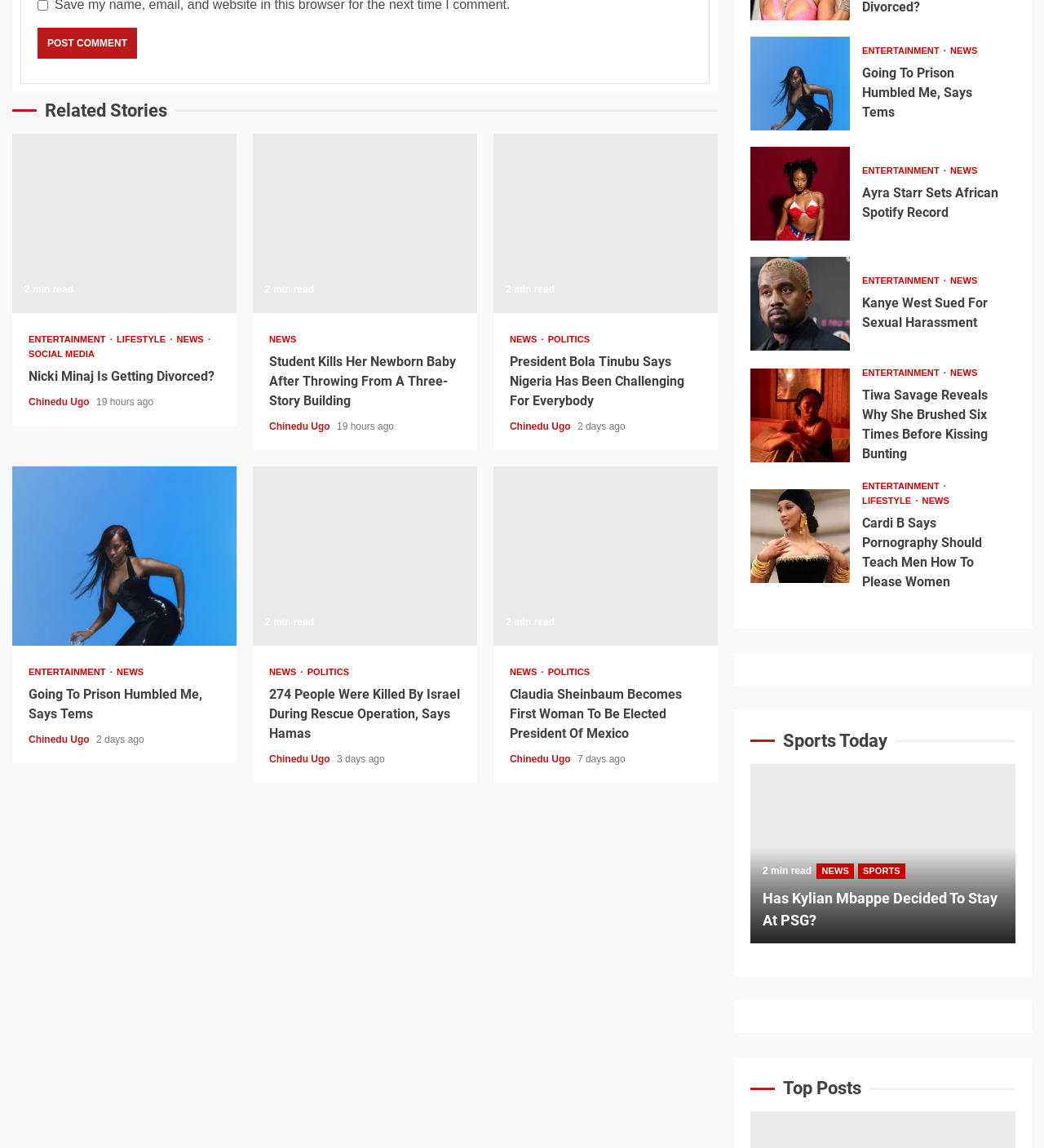Extract the bounding box coordinates of the UI element described: "Politics". Provide the coordinates in the format [left, top, right, bottom] with values ranging from 0 to 1.

[0.525, 0.292, 0.565, 0.3]